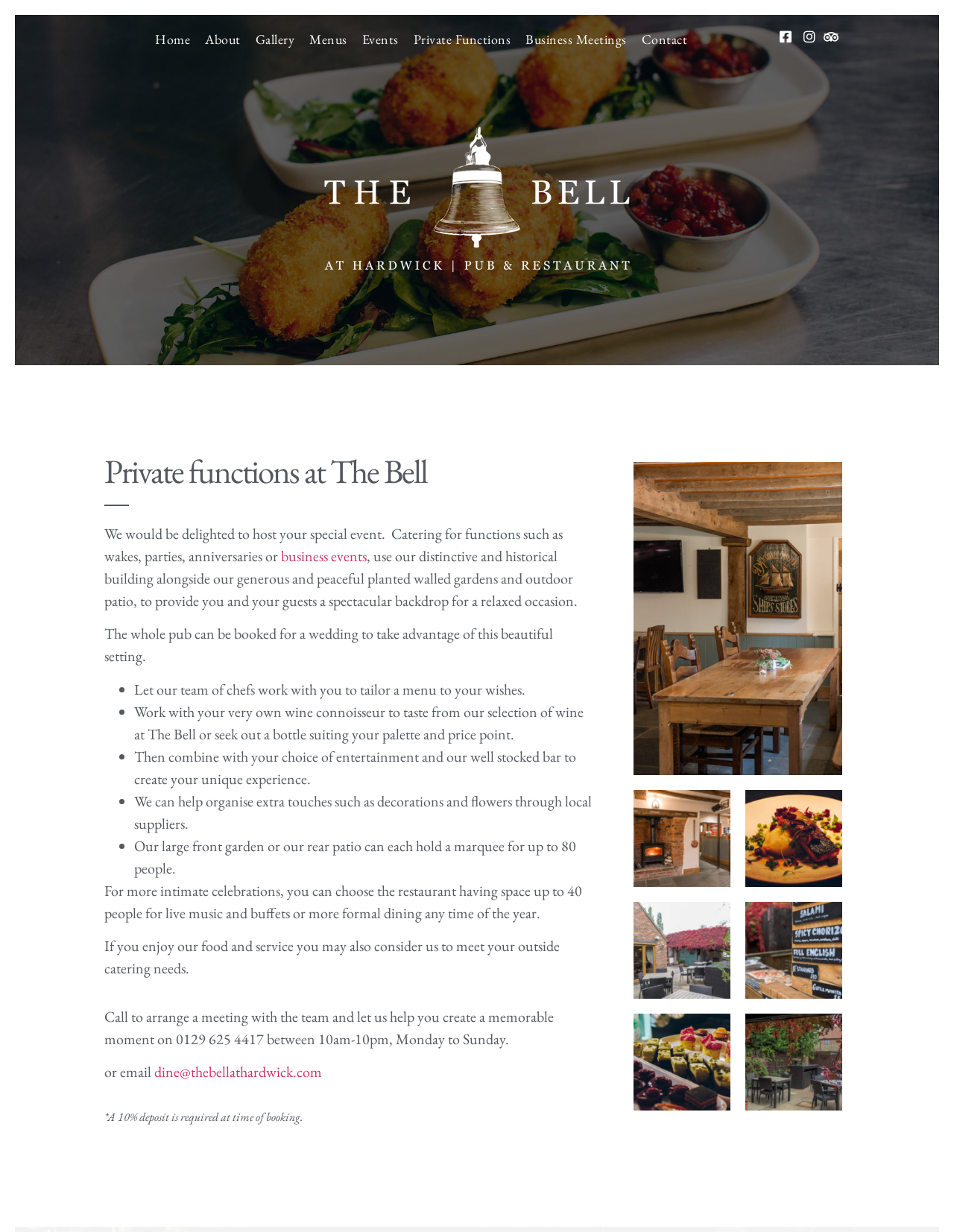Show the bounding box coordinates of the region that should be clicked to follow the instruction: "Click on the 'Private Functions' link."

[0.425, 0.018, 0.543, 0.046]